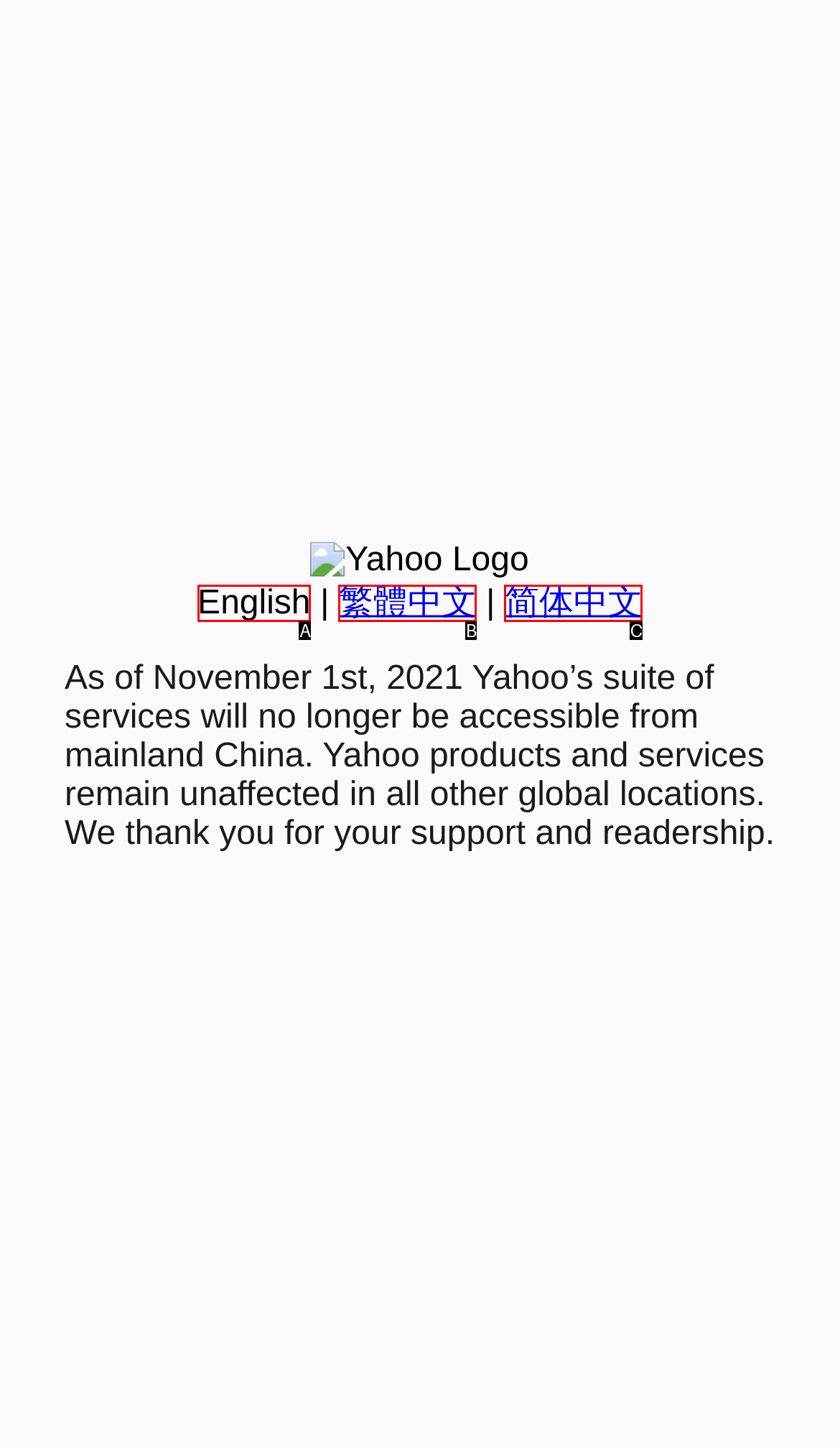Identify the letter that best matches this UI element description: 简体中文
Answer with the letter from the given options.

C